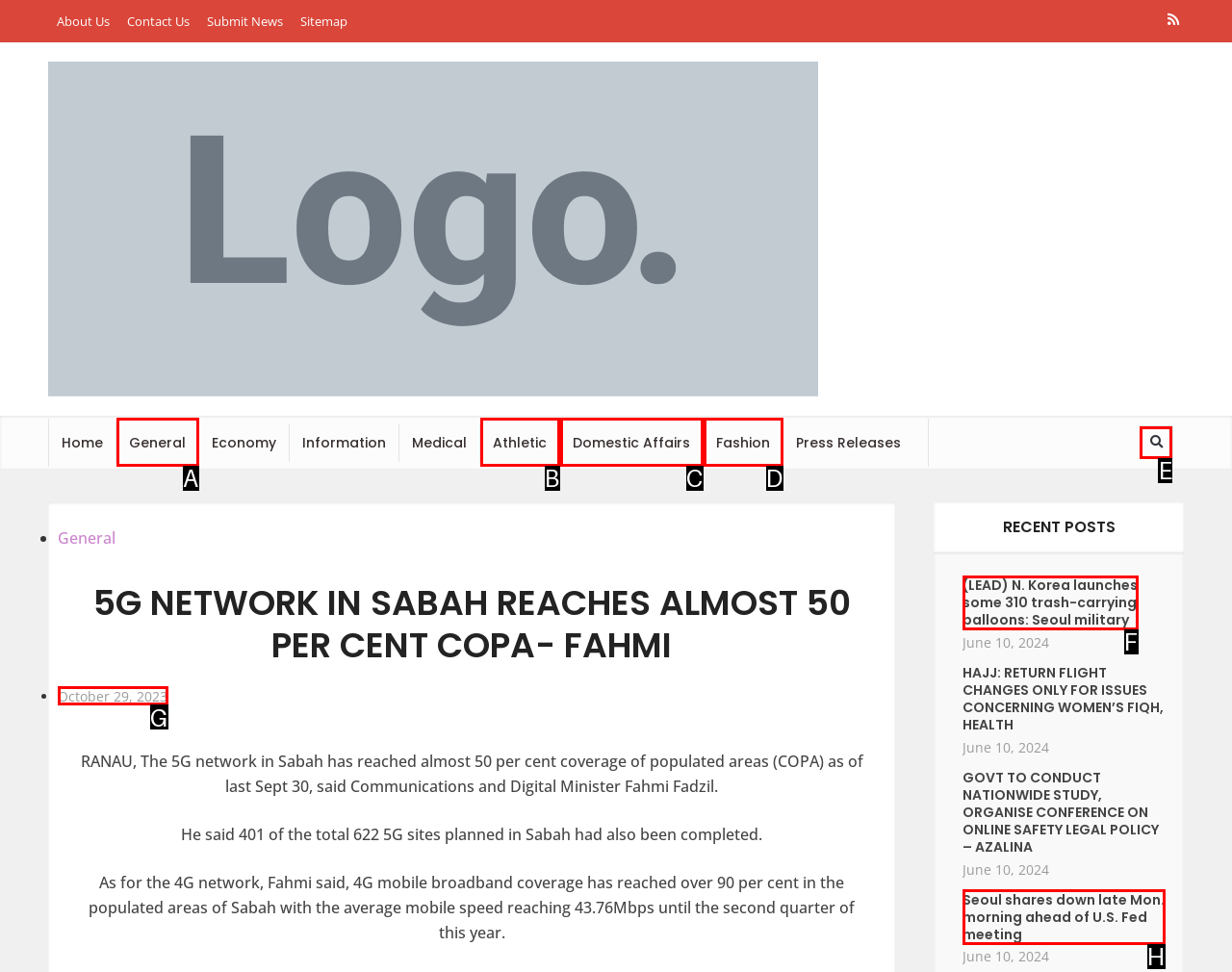Based on the description October 29, 2023, identify the most suitable HTML element from the options. Provide your answer as the corresponding letter.

G